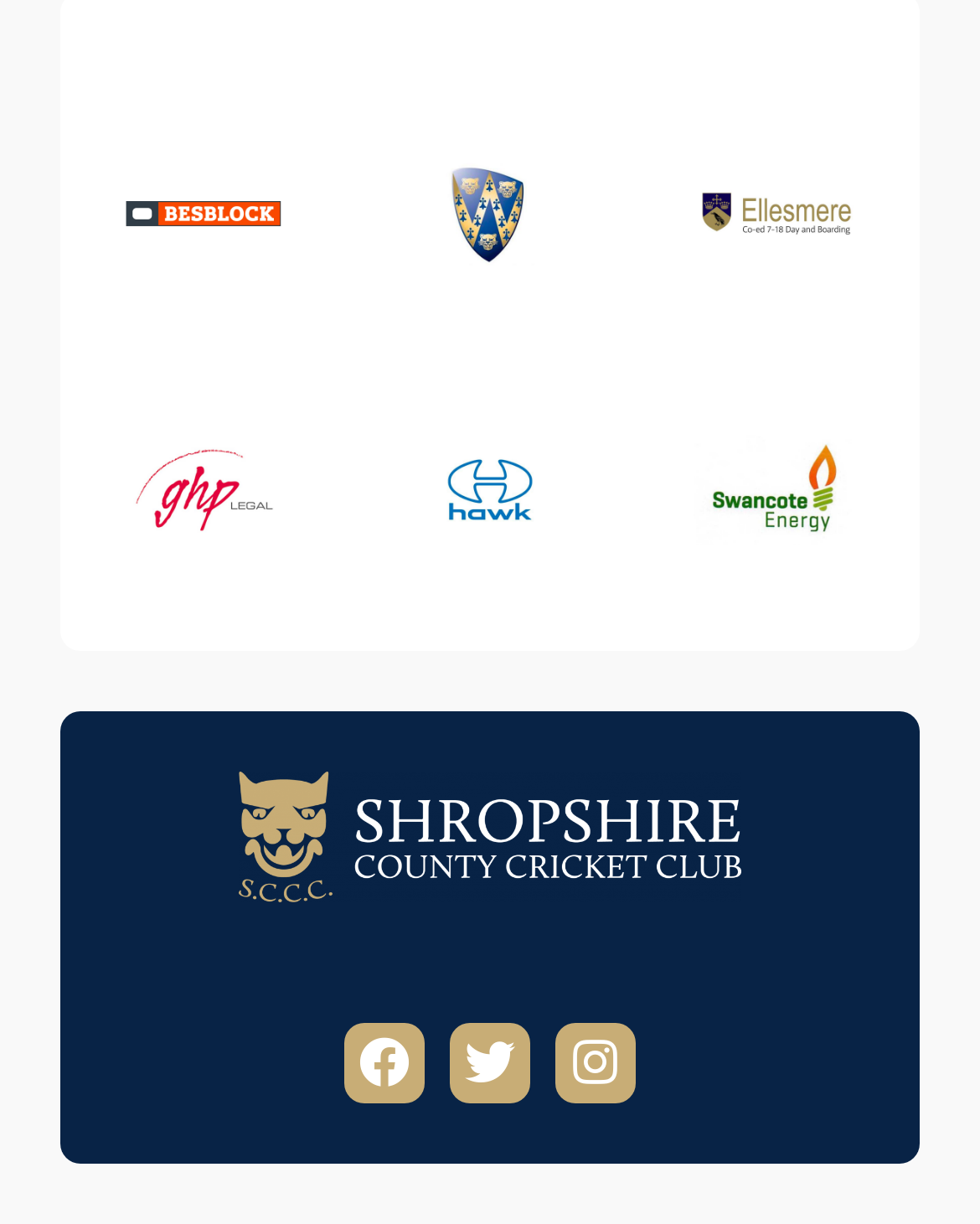Reply to the question with a brief word or phrase: What is the logo of Shropshire County Cricket Club?

Shropshire County Cricket Club Logo